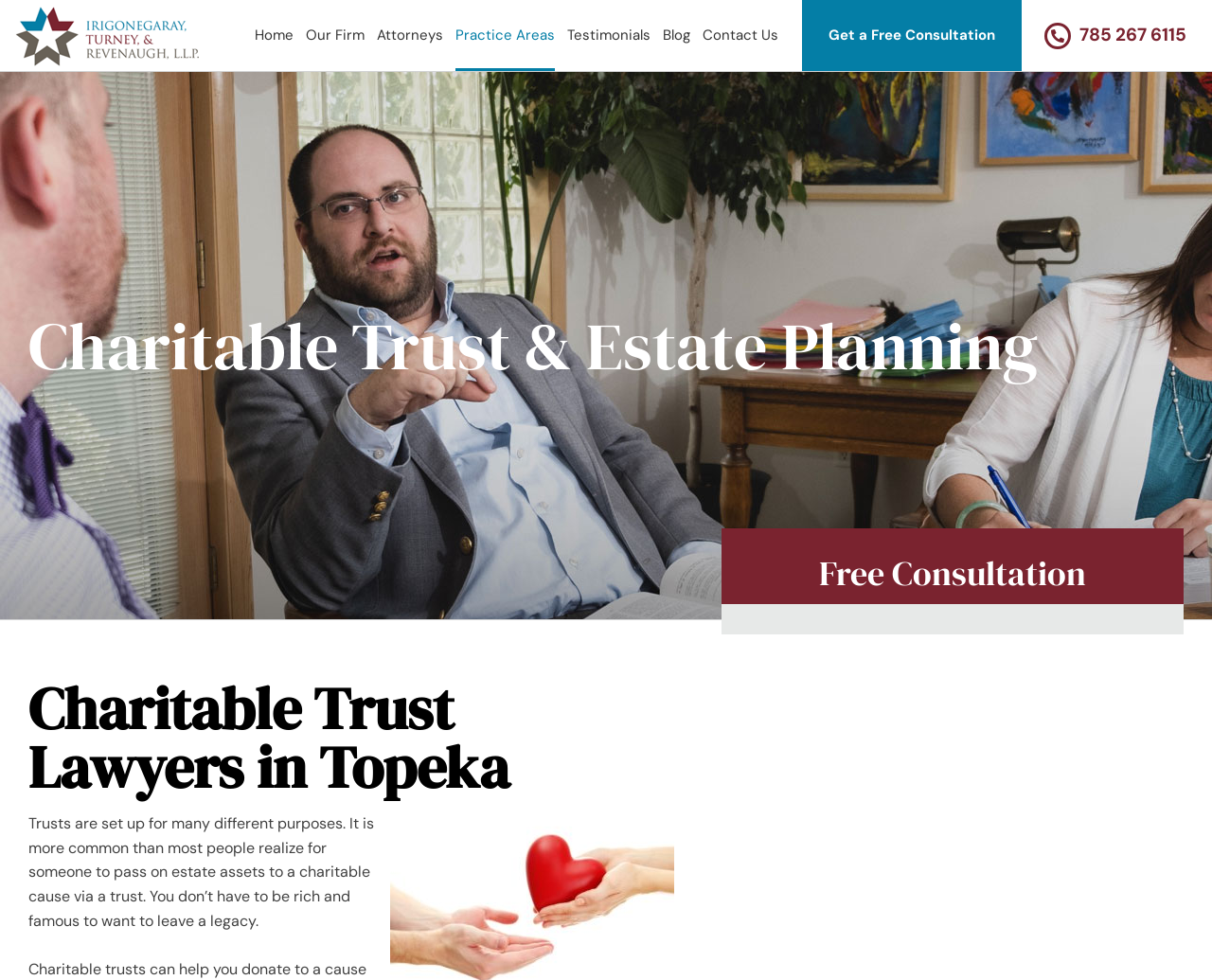Using the element description: "alt="Trailer Rentals - Campnstyle"", determine the bounding box coordinates. The coordinates should be in the format [left, top, right, bottom], with values between 0 and 1.

None